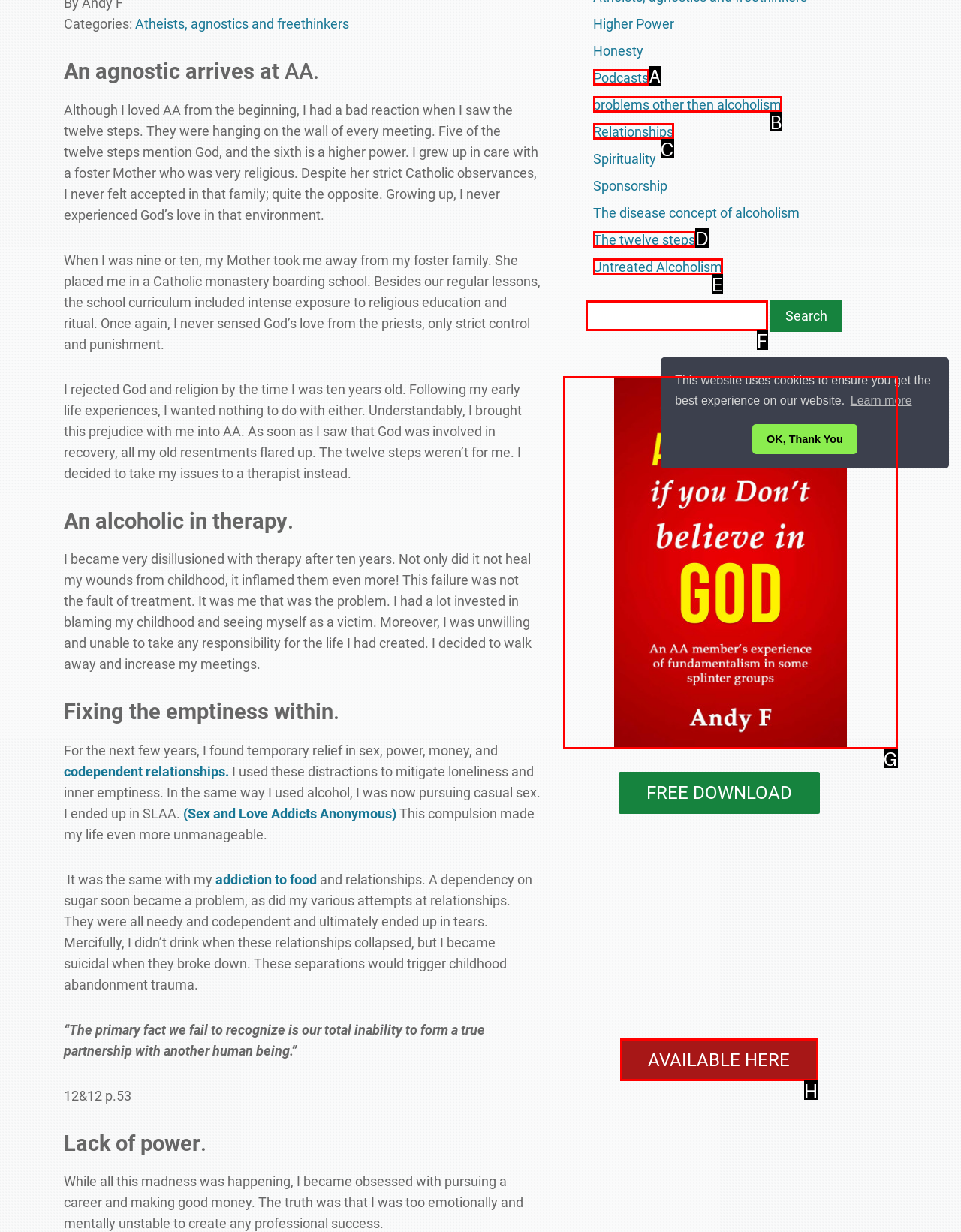Find the HTML element that suits the description: AVAILABLE HERE
Indicate your answer with the letter of the matching option from the choices provided.

H